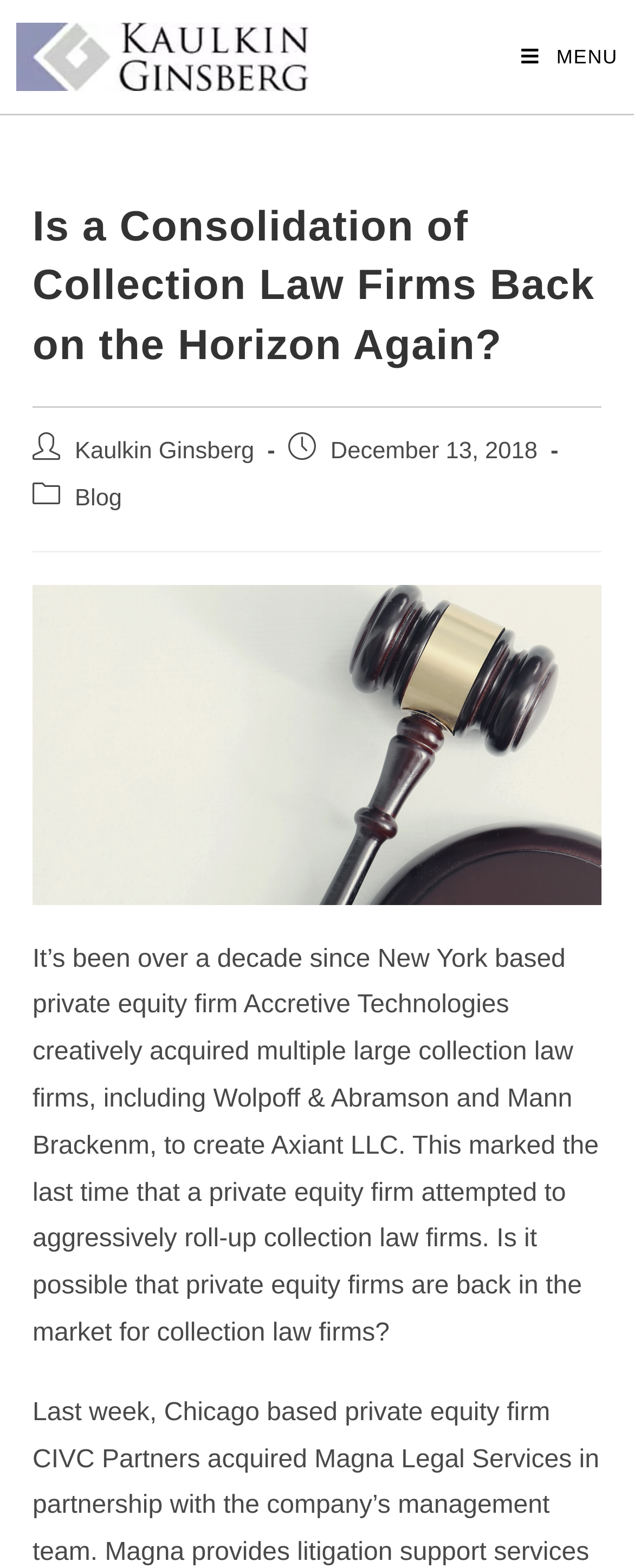What is the category of the article?
We need a detailed and meticulous answer to the question.

The category of the article can be found by looking at the 'Post category:' section, which is located below the main heading. The text 'Post category:' is followed by a link 'Blog', which indicates the category of the article.